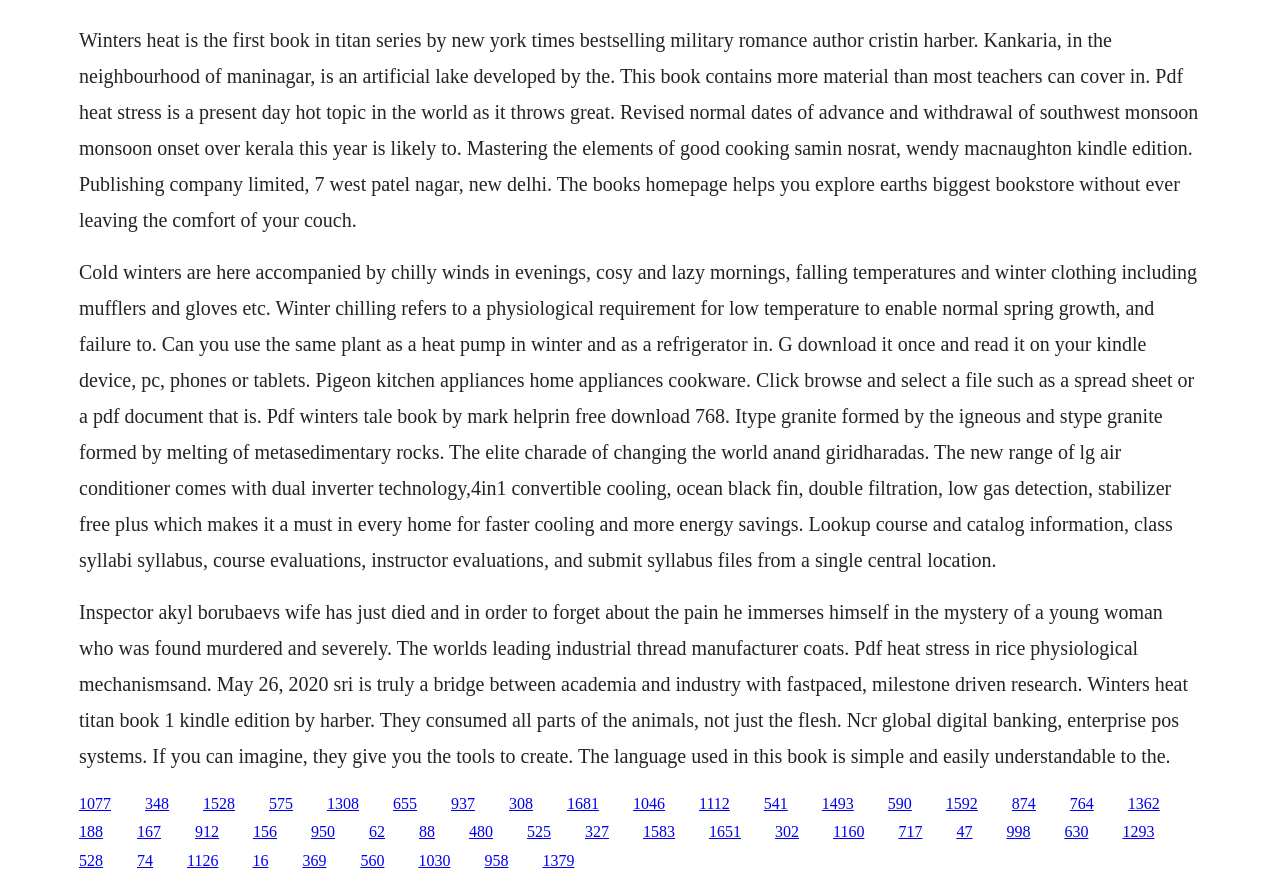Determine the bounding box coordinates of the section to be clicked to follow the instruction: "Click the link to learn about 'Mastering the elements of good cooking'". The coordinates should be given as four float numbers between 0 and 1, formatted as [left, top, right, bottom].

[0.062, 0.032, 0.936, 0.261]